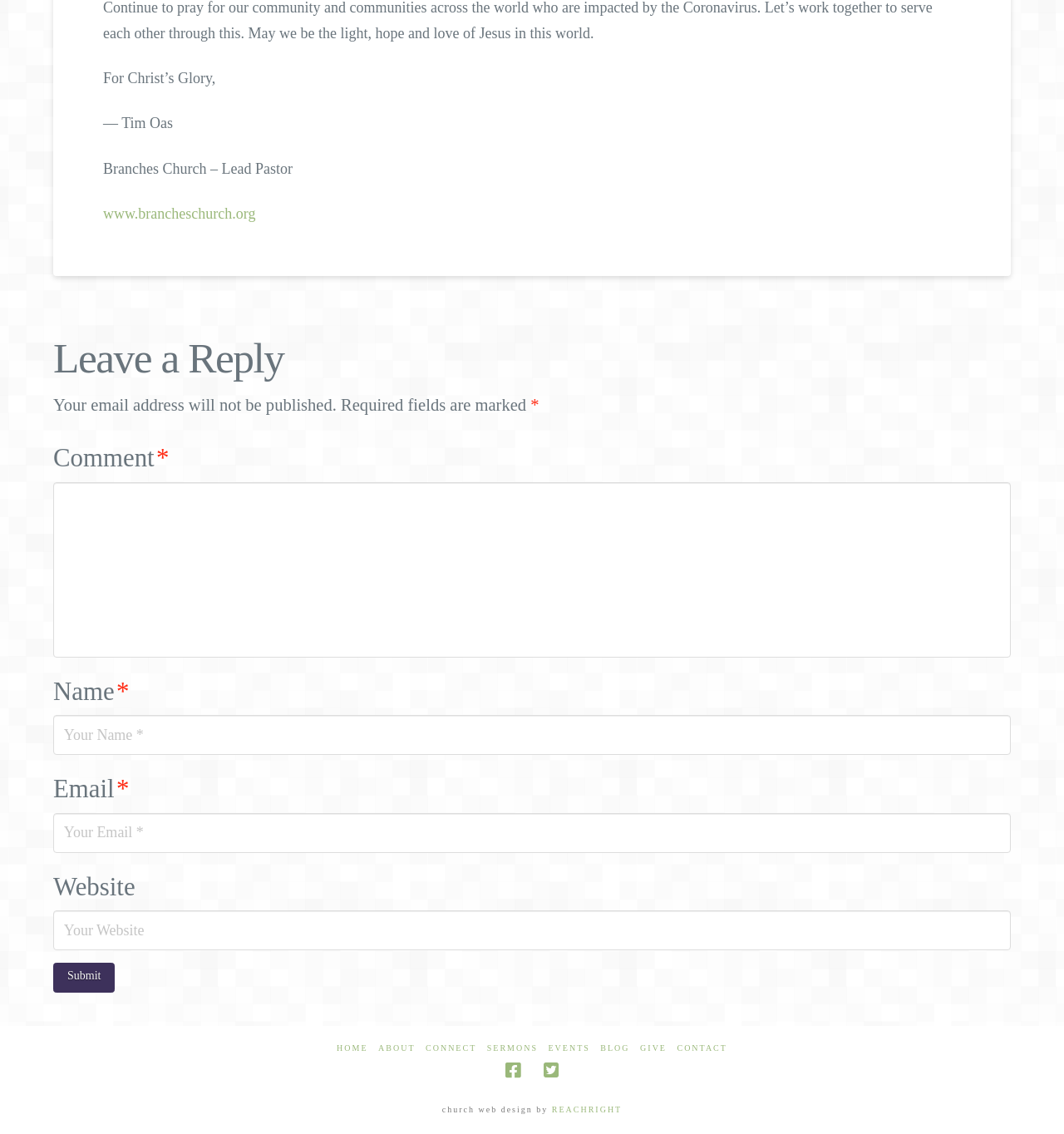Determine the bounding box coordinates for the element that should be clicked to follow this instruction: "Submit the form". The coordinates should be given as four float numbers between 0 and 1, in the format [left, top, right, bottom].

[0.05, 0.849, 0.108, 0.875]